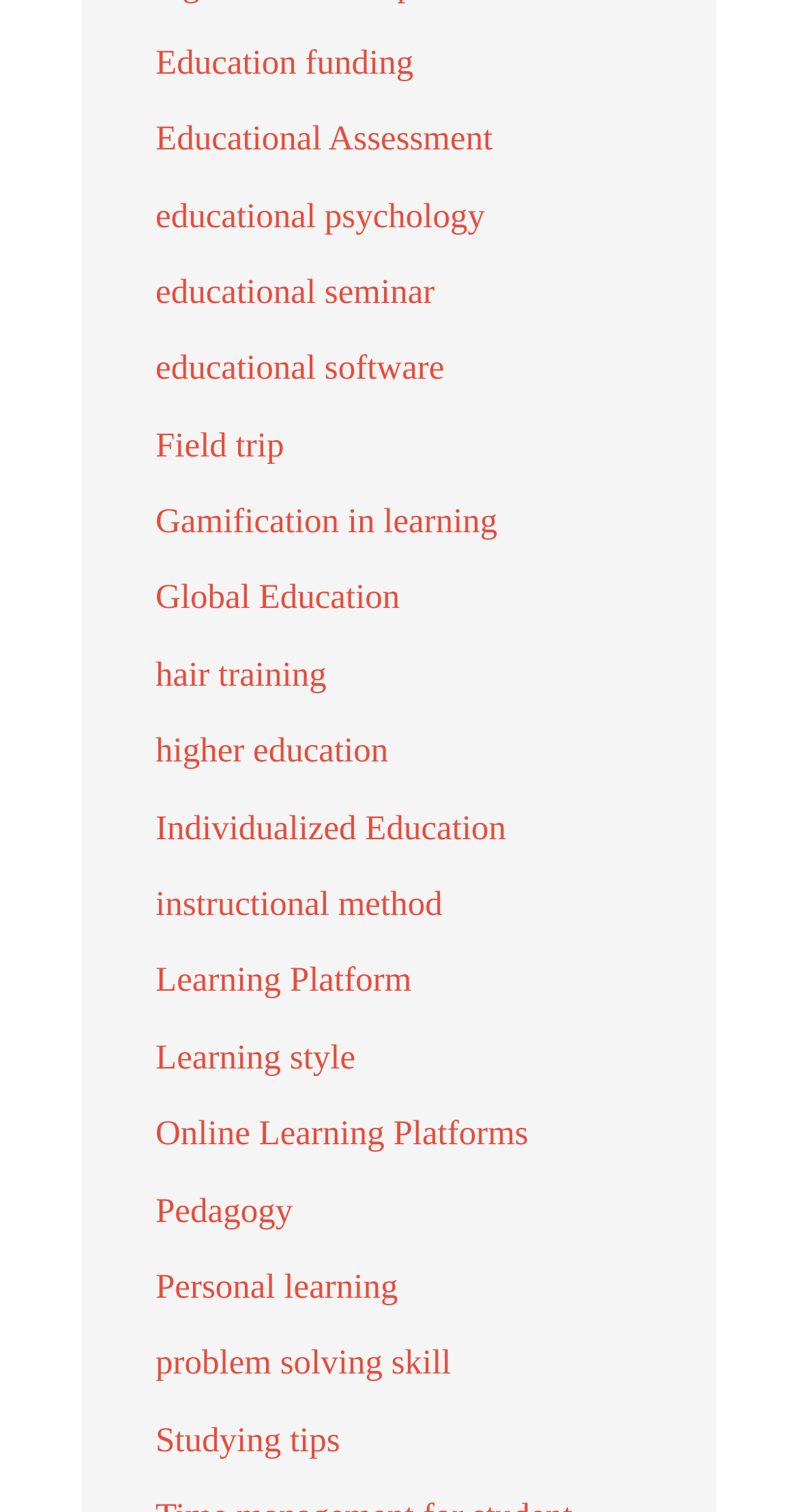Specify the bounding box coordinates (top-left x, top-left y, bottom-right x, bottom-right y) of the UI element in the screenshot that matches this description: educational software

[0.195, 0.231, 0.557, 0.256]